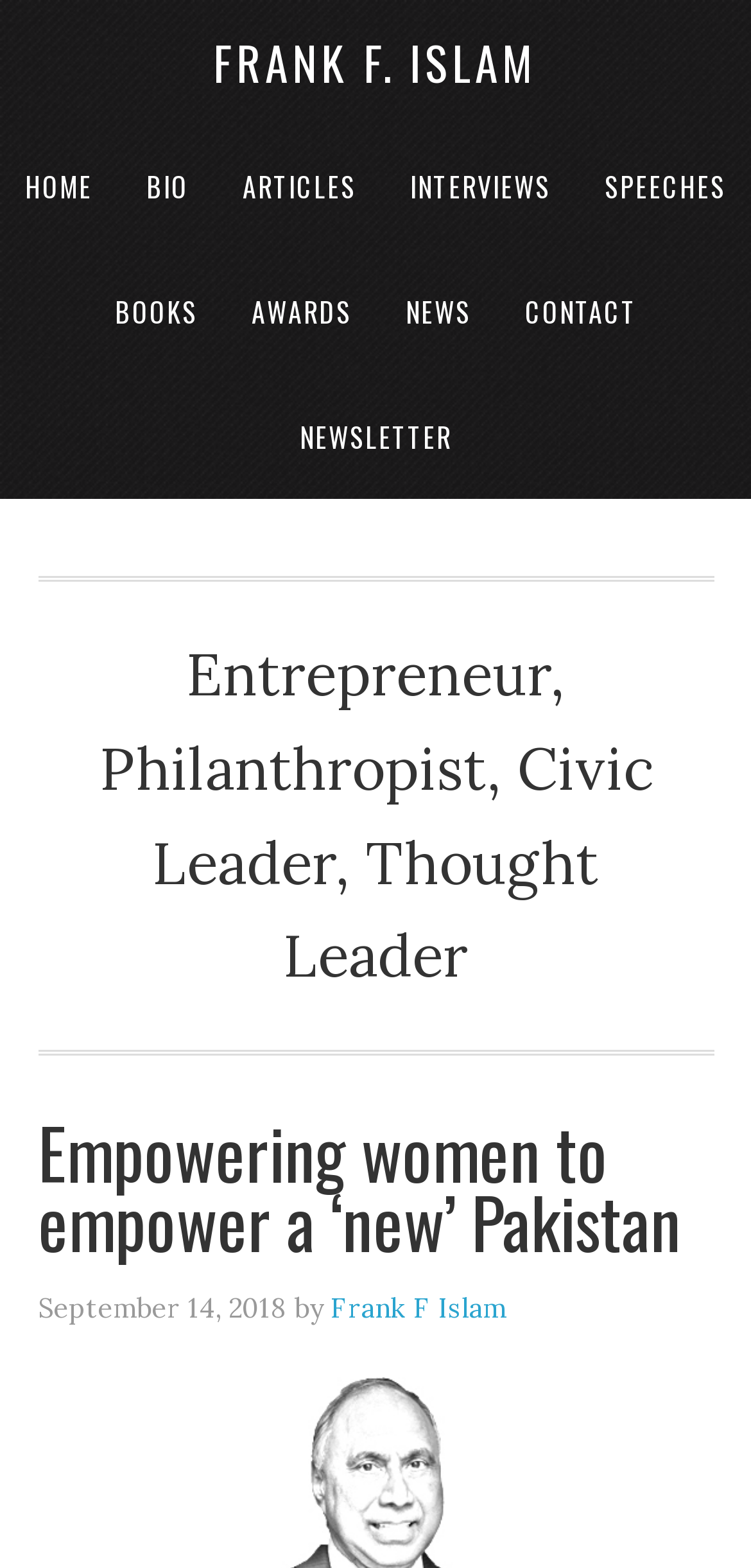Find the bounding box coordinates of the element I should click to carry out the following instruction: "view articles".

[0.292, 0.079, 0.505, 0.158]